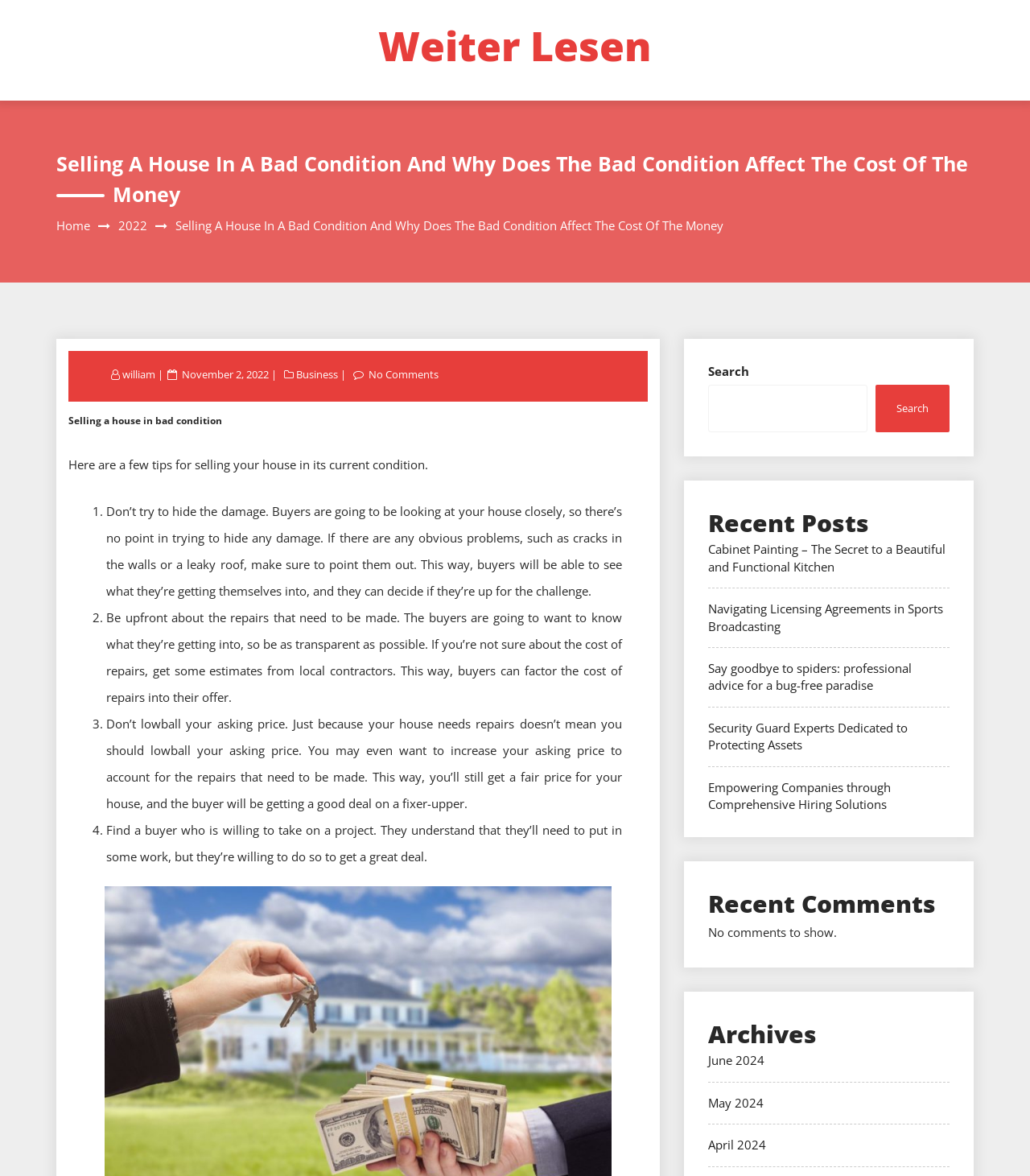Provide a brief response in the form of a single word or phrase:
What is the purpose of the search box?

To search the website